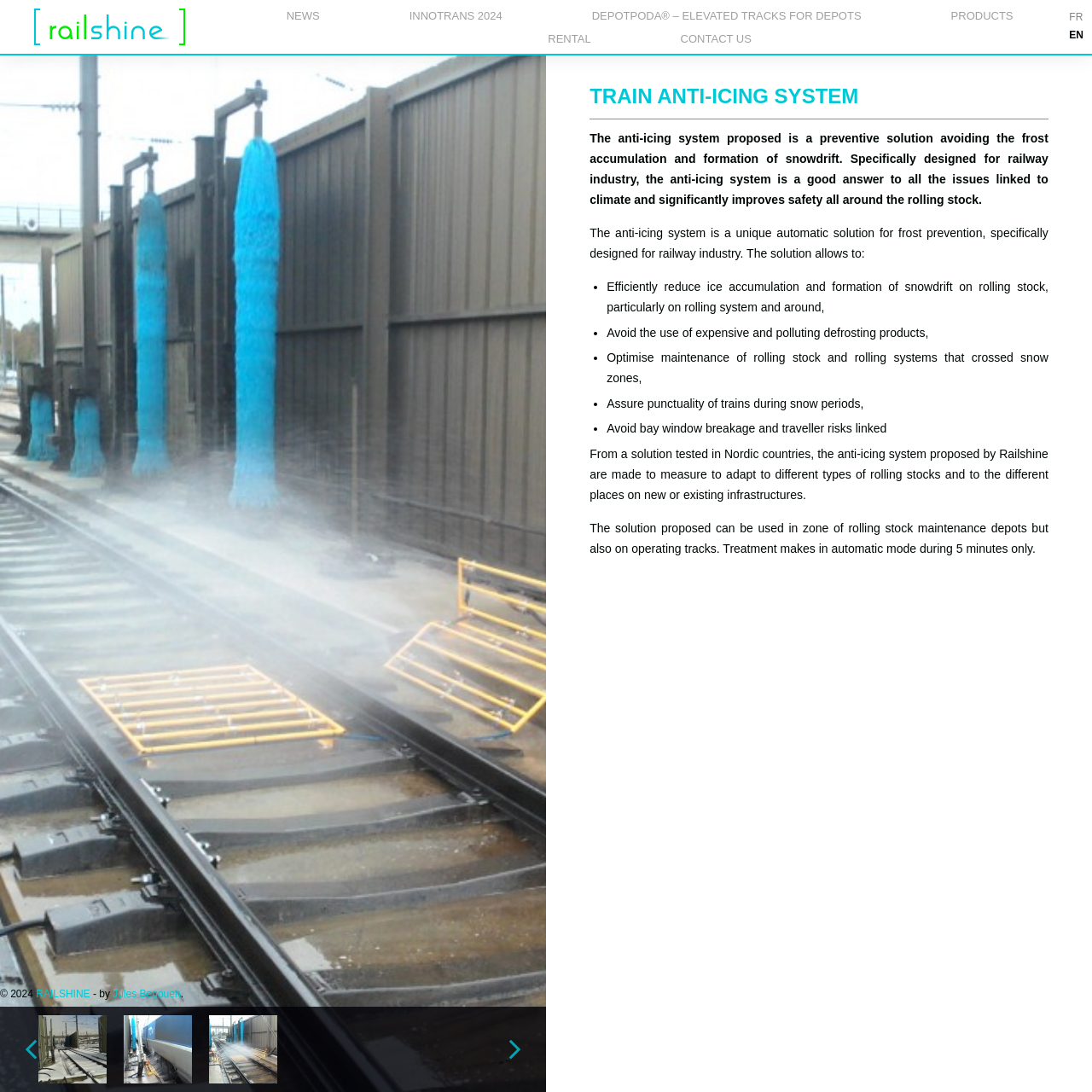What is the name of the company?
Provide a detailed answer to the question using information from the image.

The name of the company can be found in the top-left corner of the webpage, where it is written as 'Train anti-icing system | RAILSHINE'. It is also mentioned in the logo image and in the footer section of the webpage.